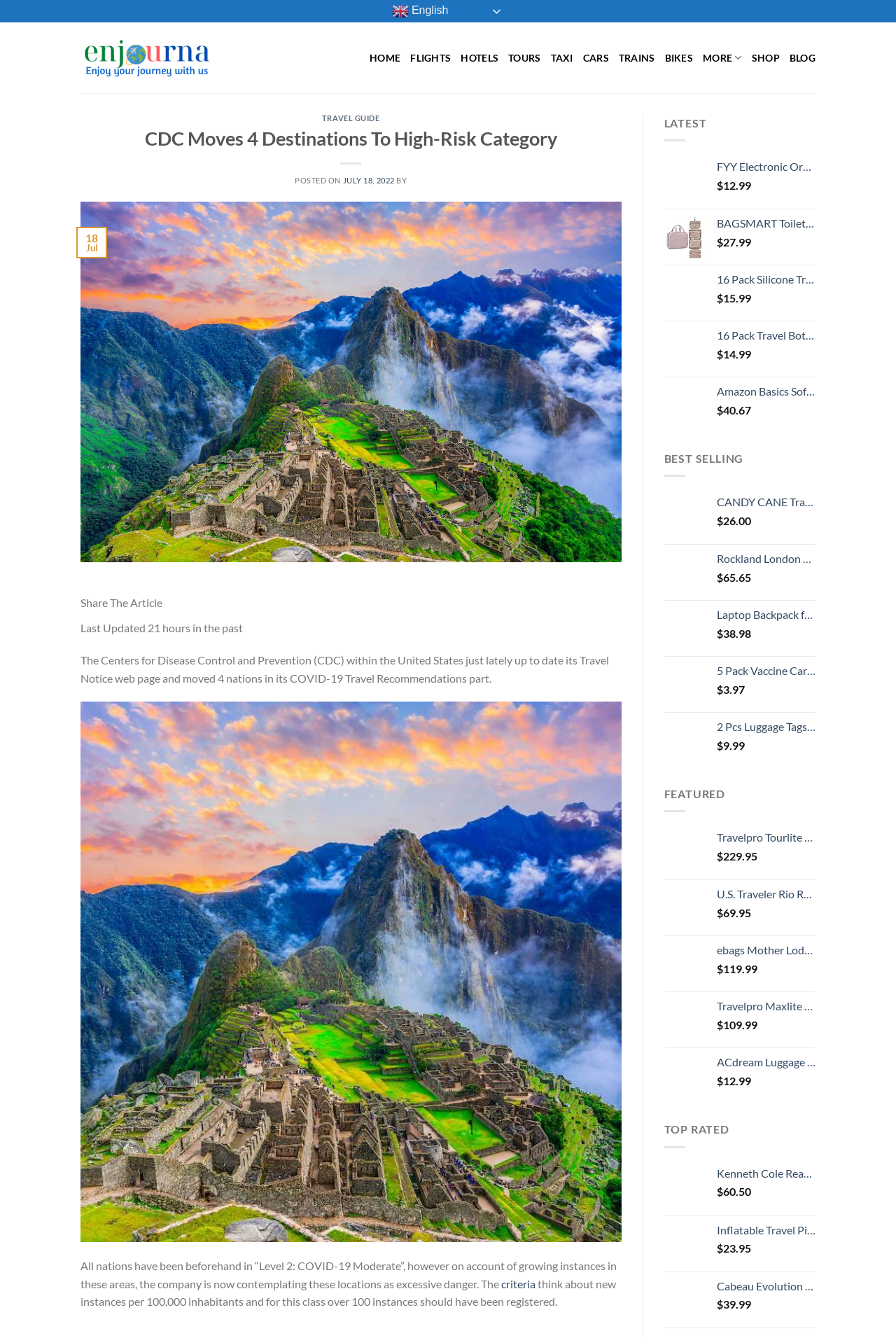Specify the bounding box coordinates of the region I need to click to perform the following instruction: "click the 'BLOG' link". The coordinates must be four float numbers in the range of 0 to 1, i.e., [left, top, right, bottom].

[0.881, 0.034, 0.91, 0.053]